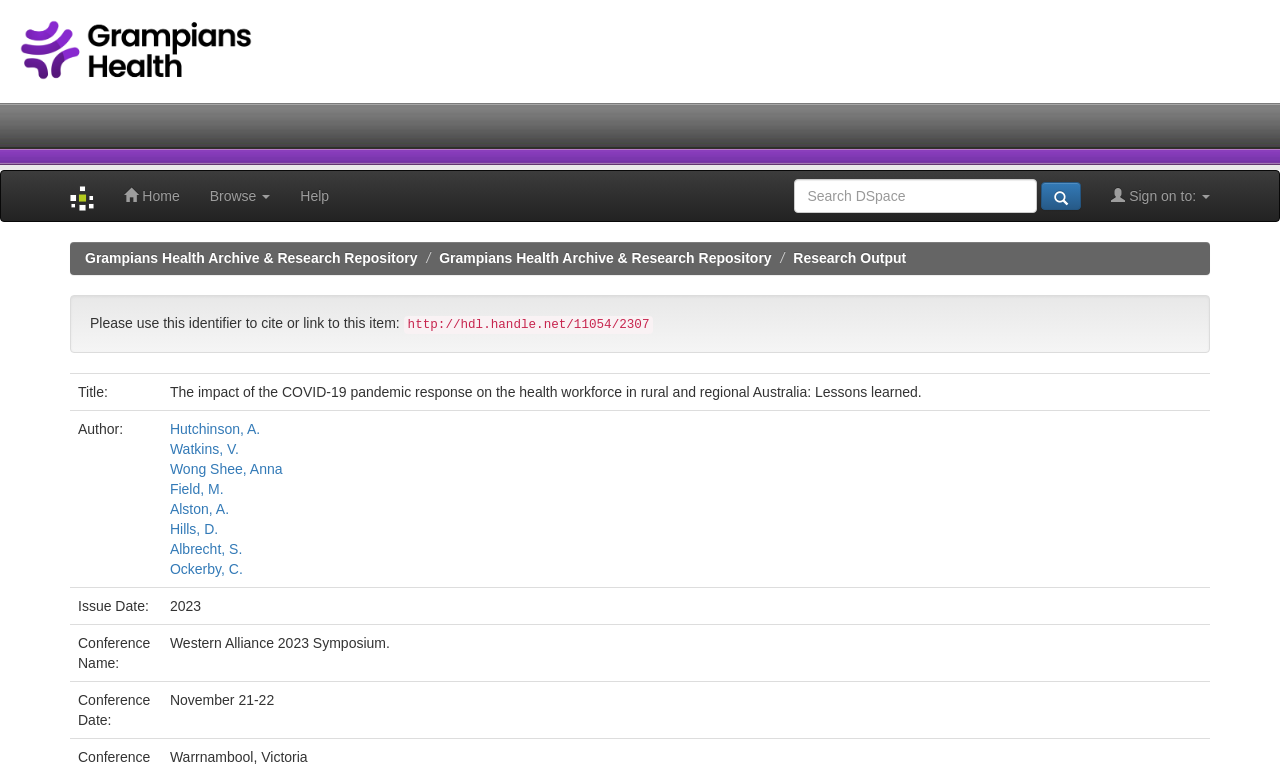Provide a brief response in the form of a single word or phrase:
On what dates was the Western Alliance 2023 Symposium held?

November 21-22